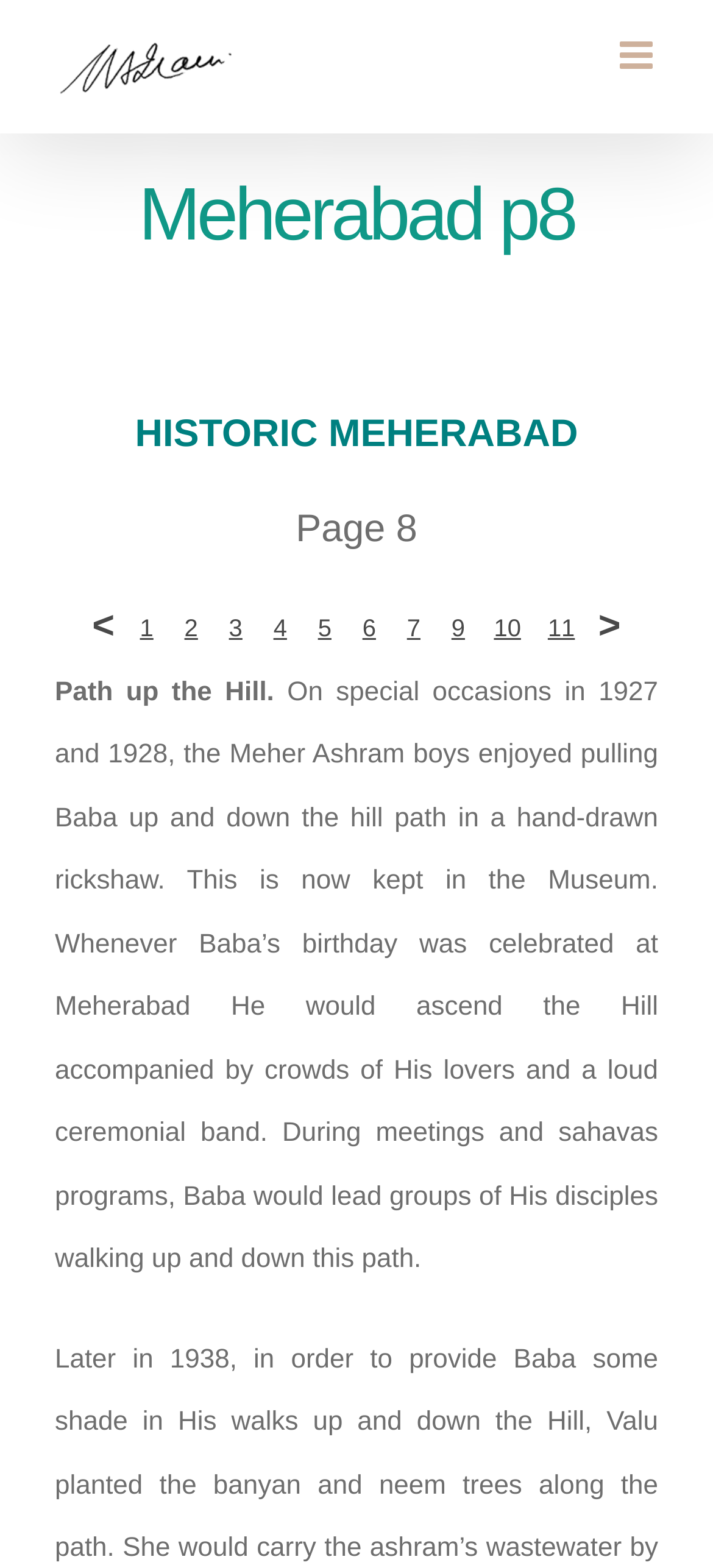Please find the bounding box coordinates of the clickable region needed to complete the following instruction: "Go to top of the page". The bounding box coordinates must consist of four float numbers between 0 and 1, i.e., [left, top, right, bottom].

[0.695, 0.688, 0.808, 0.739]